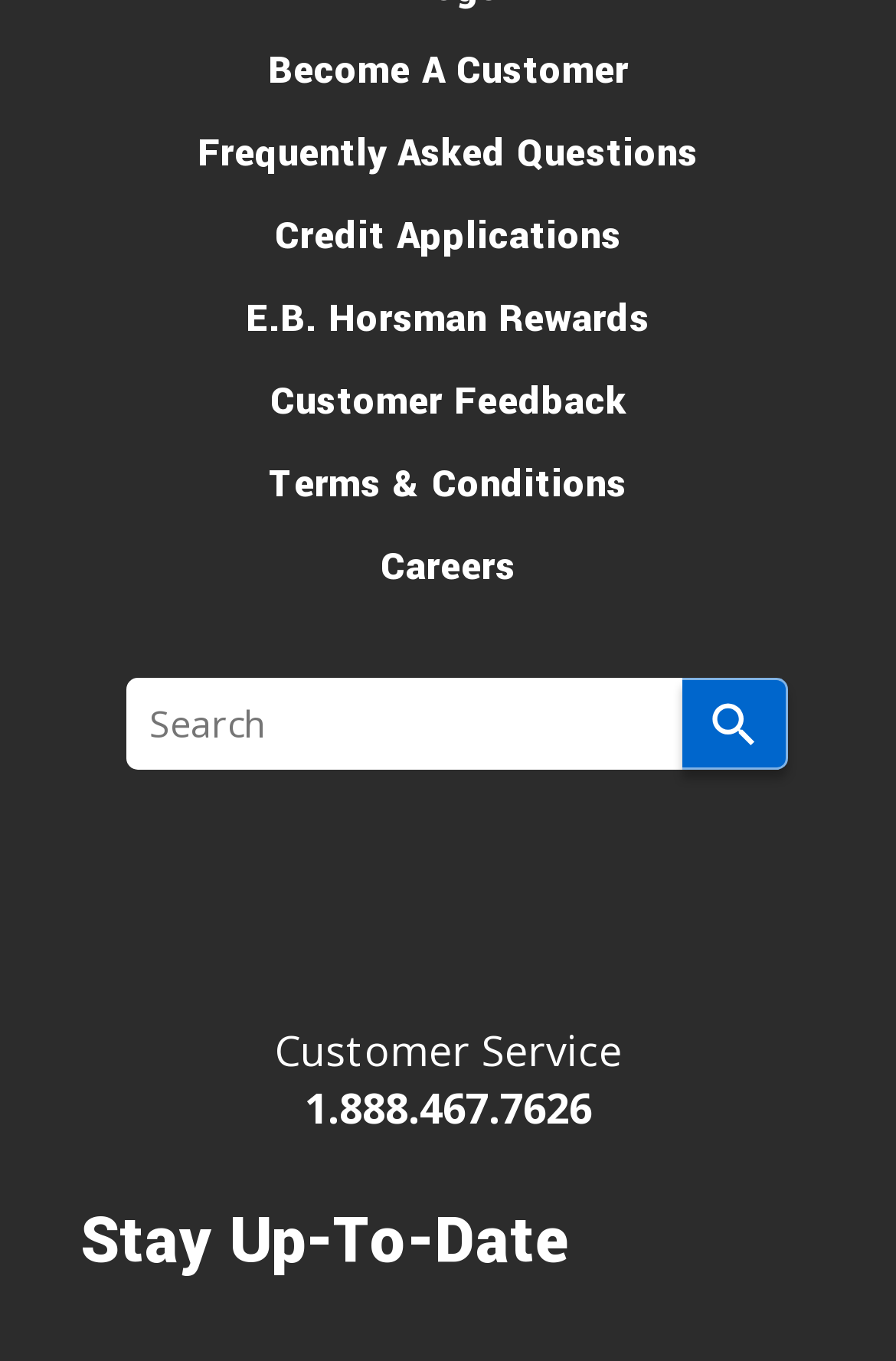Please use the details from the image to answer the following question comprehensively:
What is the purpose of the textbox?

The textbox with a bounding box coordinate of [0.141, 0.499, 0.762, 0.566] has a label 'Search', indicating that its purpose is to allow users to search for something on the webpage.